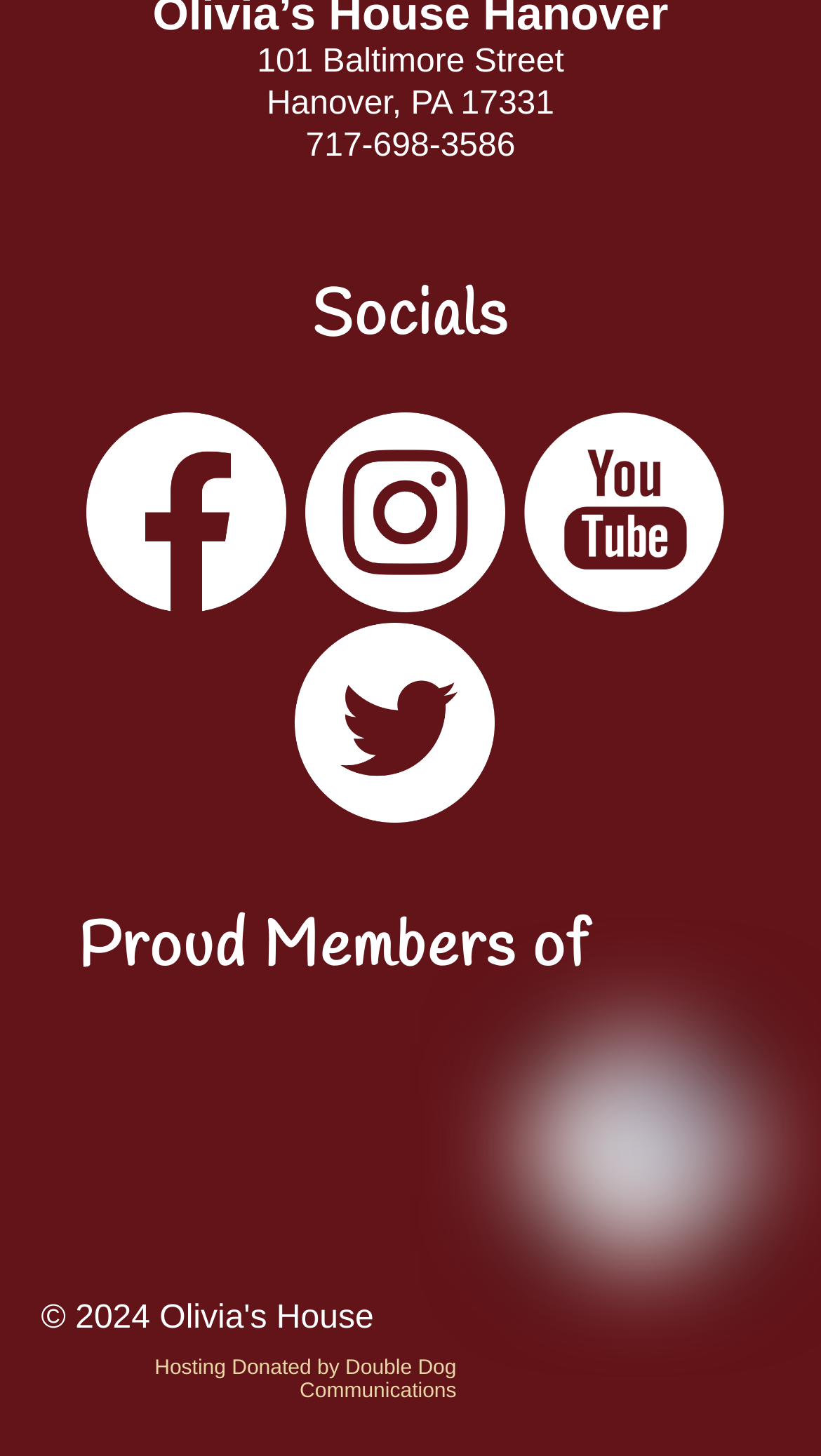Who donated the hosting?
Answer with a single word or phrase, using the screenshot for reference.

Double Dog Communications